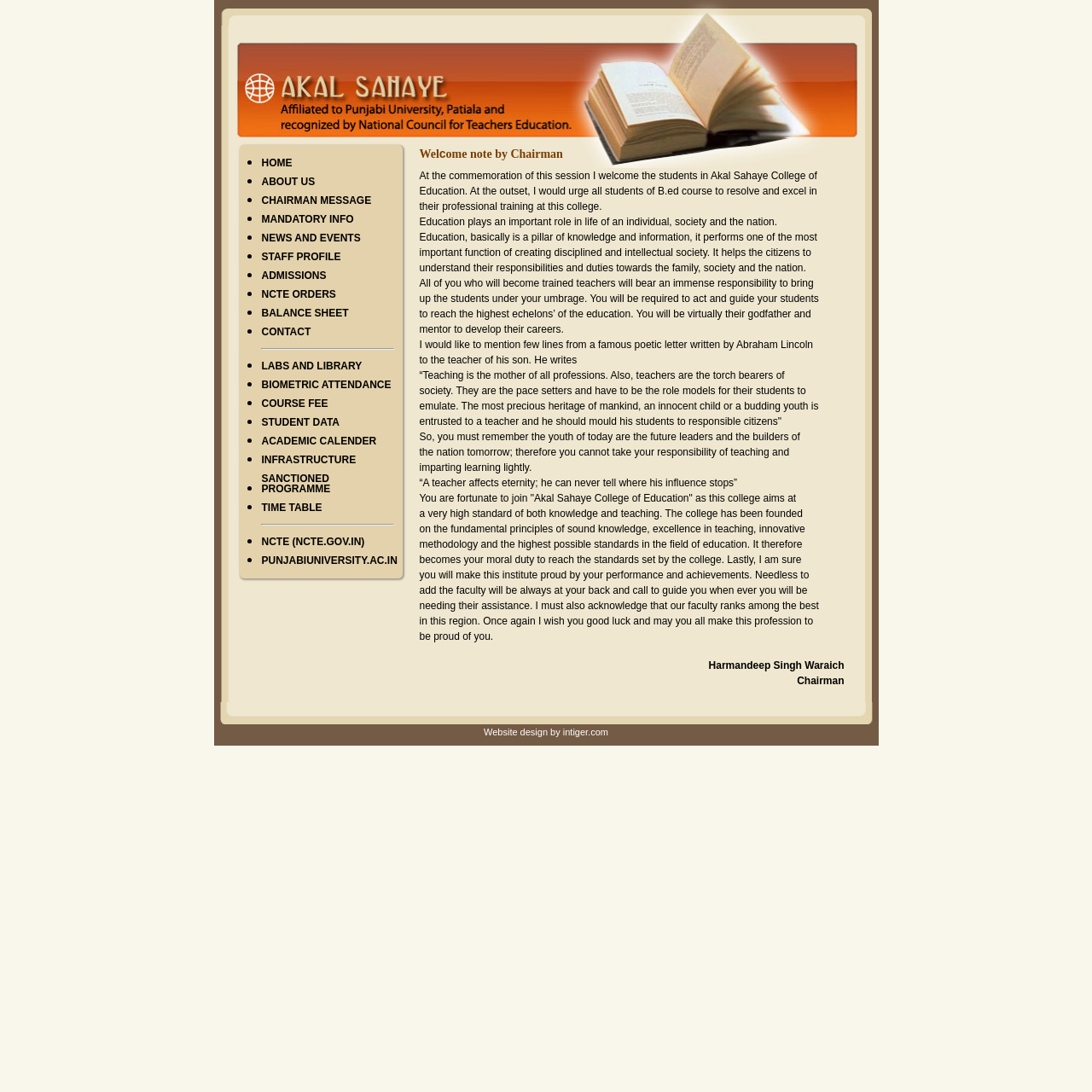What is the role of teachers according to Abraham Lincoln?
Based on the screenshot, answer the question with a single word or phrase.

Torch bearers of society